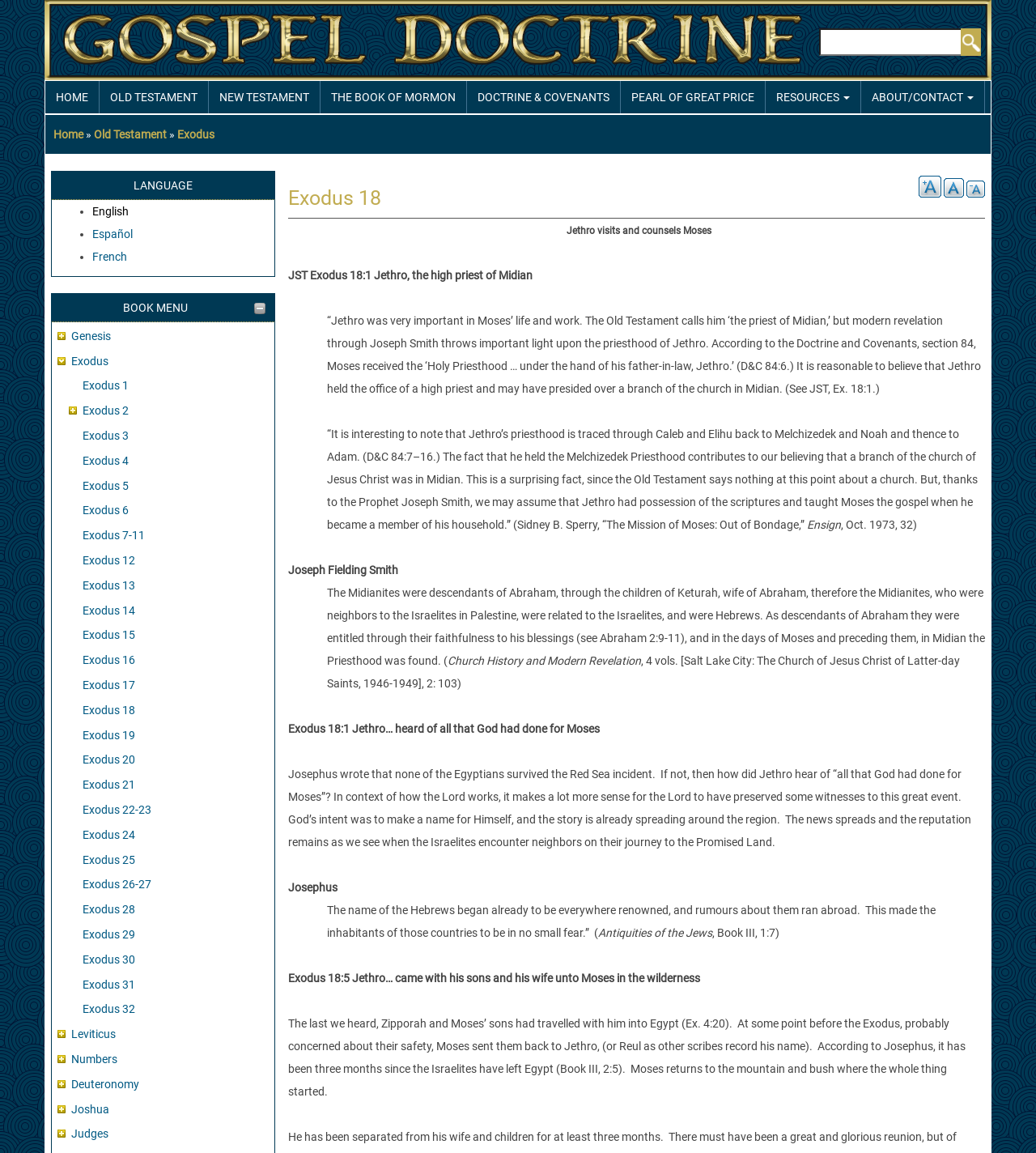Provide a brief response to the question below using one word or phrase:
What is the current book being displayed?

Exodus